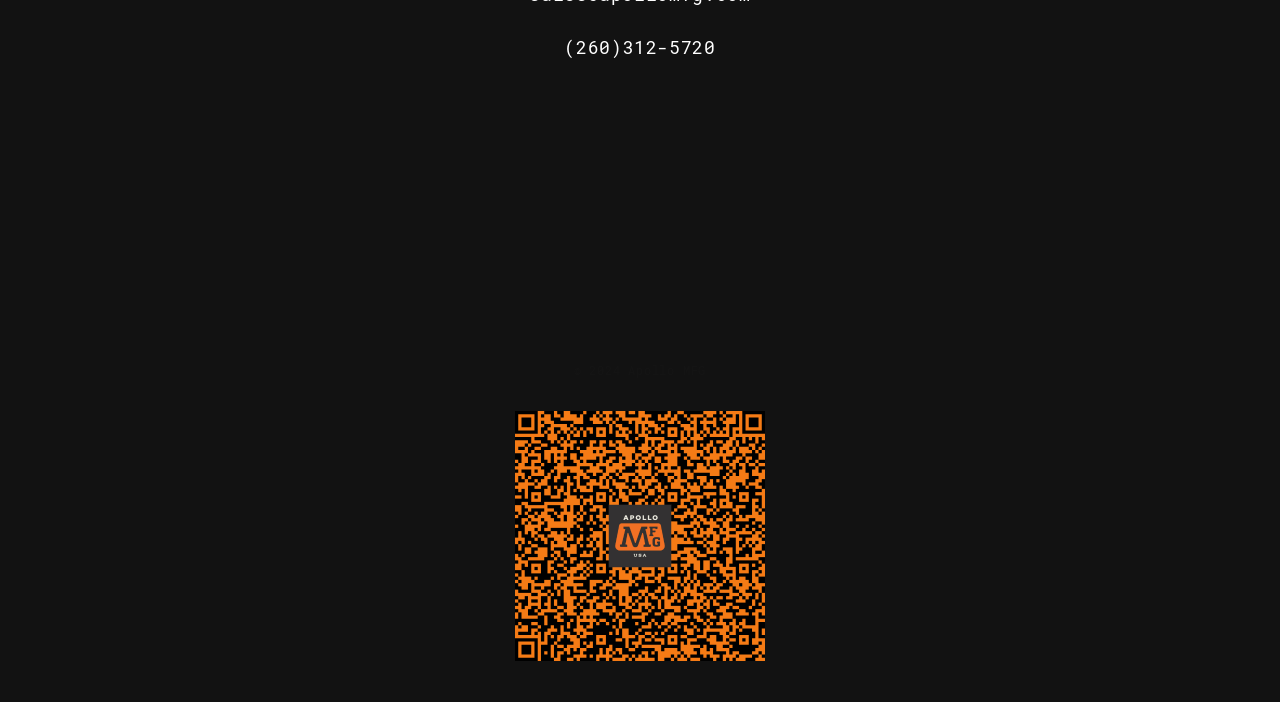Determine the bounding box coordinates for the UI element matching this description: "Google+".

None